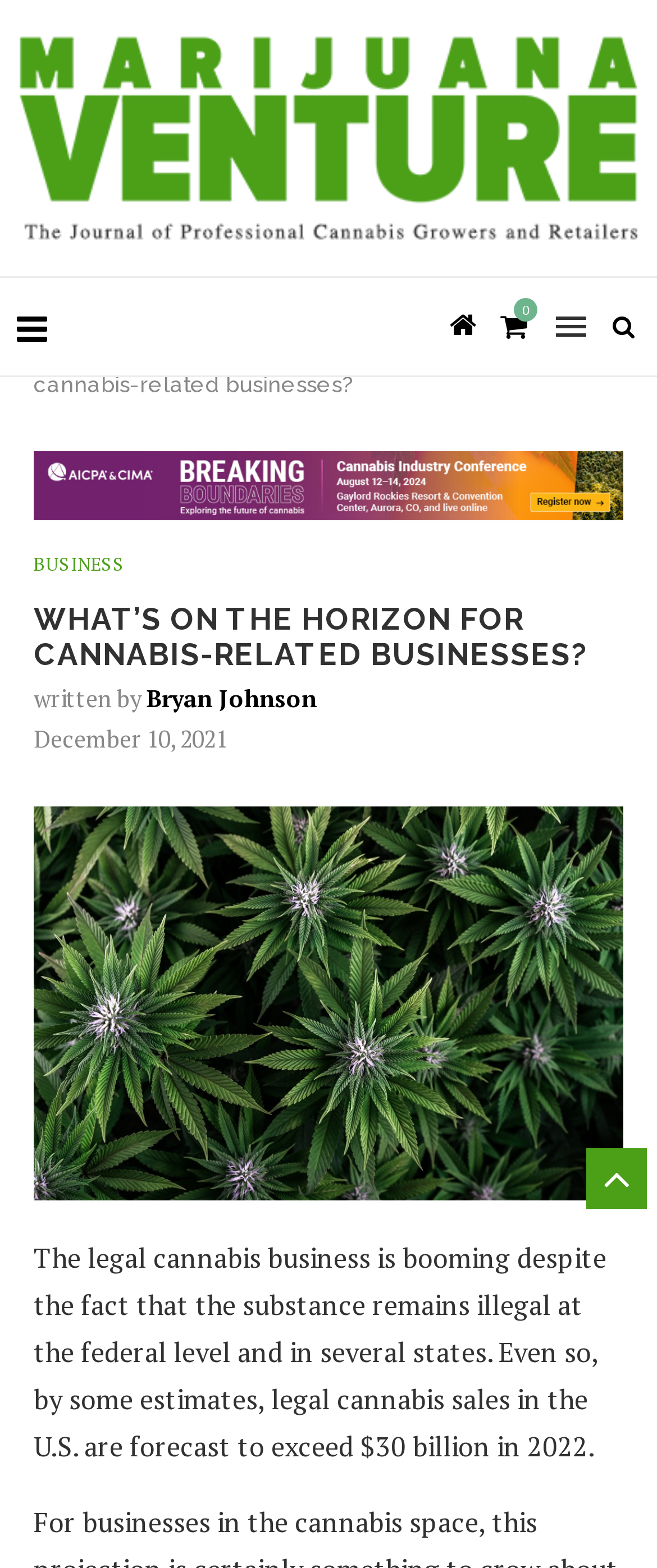Provide the bounding box coordinates of the UI element this sentence describes: "alt="Marijuana Venture"".

[0.026, 0.021, 0.974, 0.154]